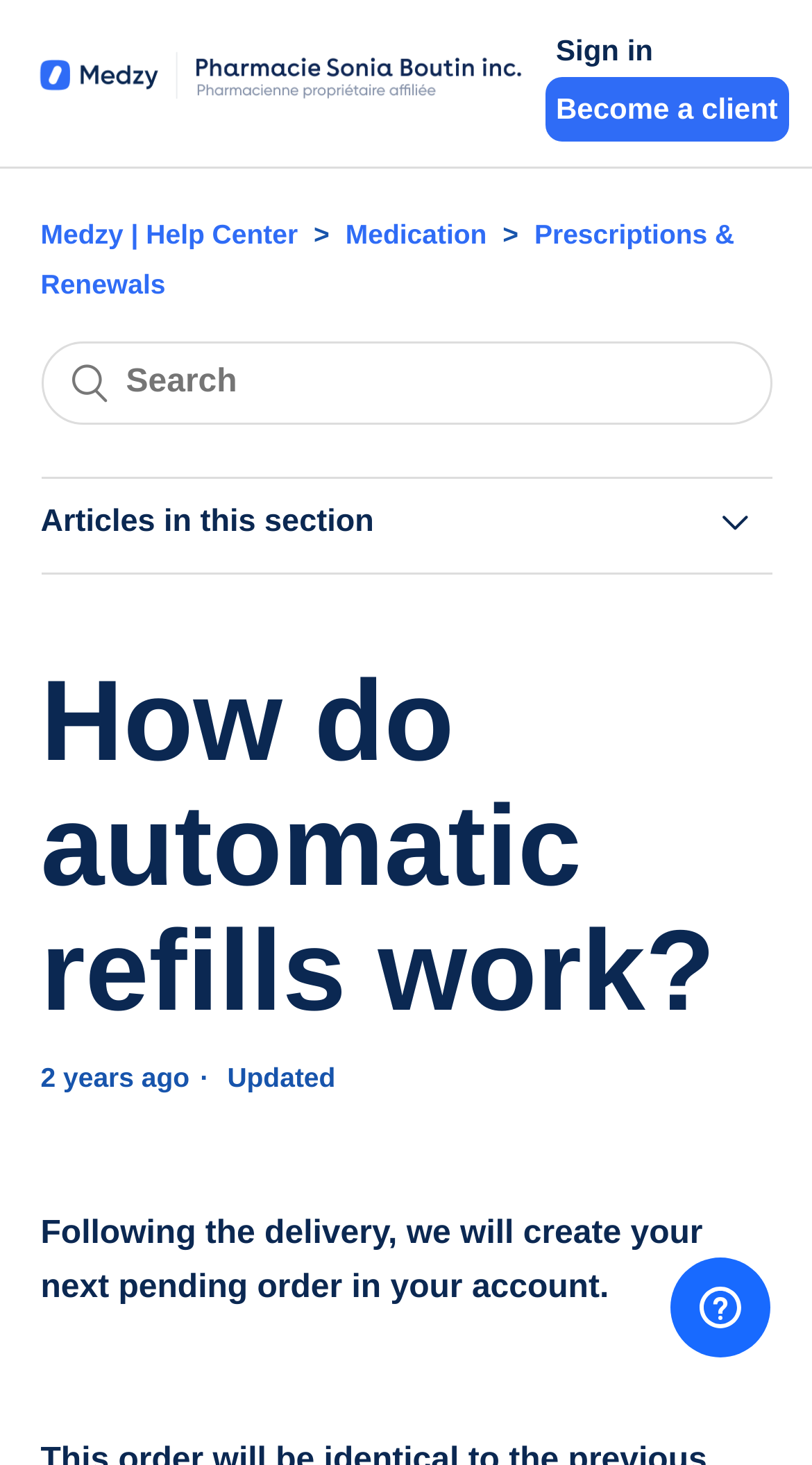Please identify the coordinates of the bounding box that should be clicked to fulfill this instruction: "Read article about What does my medication status mean?".

[0.05, 0.394, 0.95, 0.457]